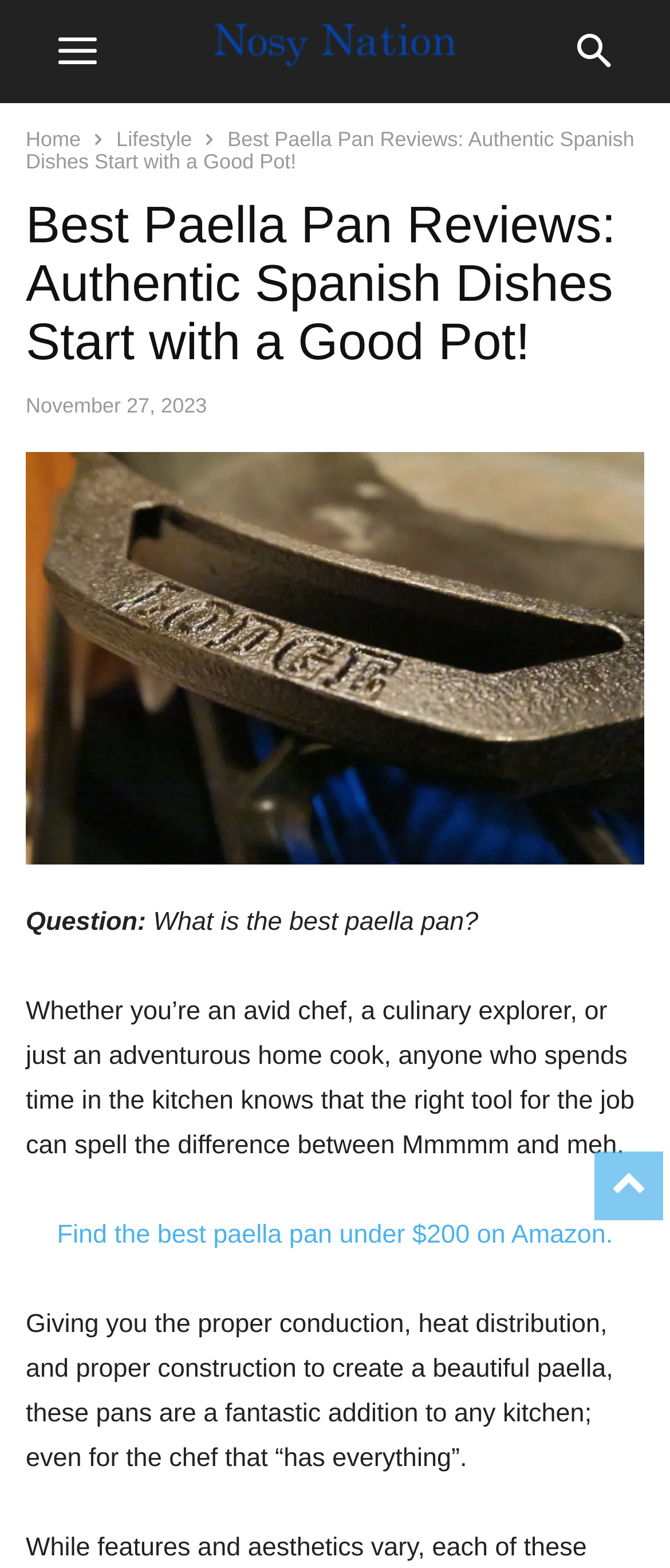Give a one-word or one-phrase response to the question:
Where can one find a good paella pan under $200?

Amazon